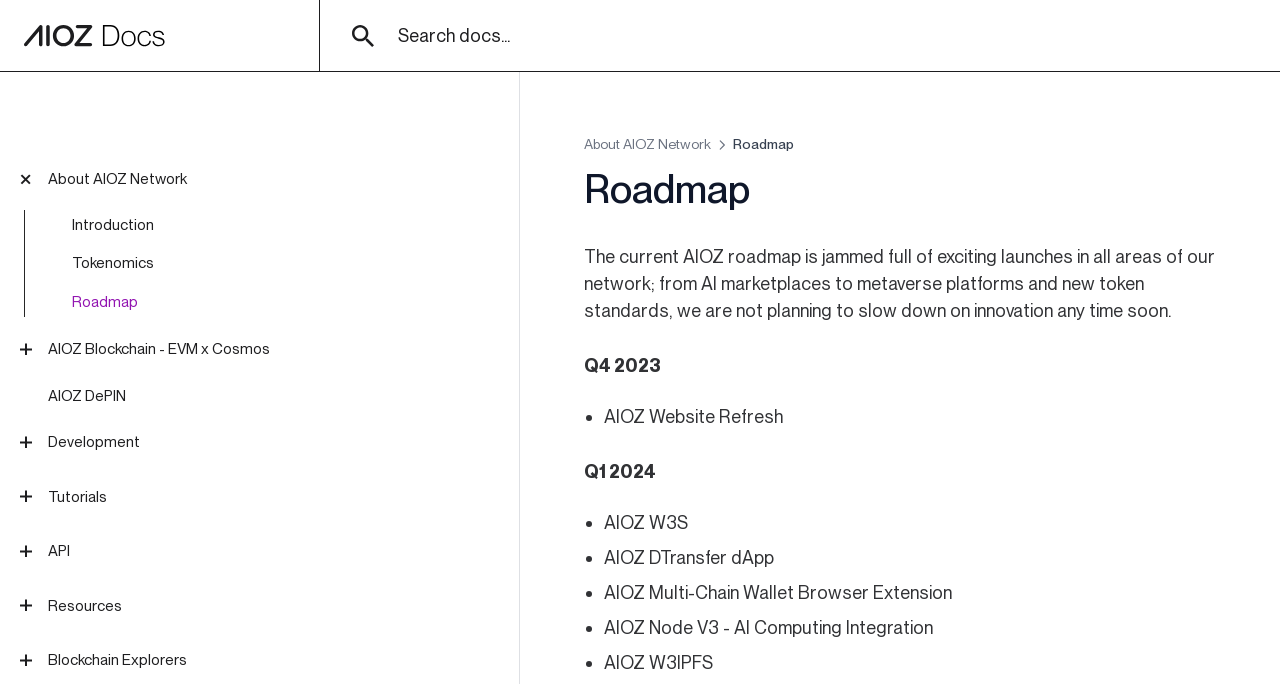From the image, can you give a detailed response to the question below:
What is the purpose of the 'Manage Validators' button?

The 'Manage Validators' button is located near the bottom of the webpage, and its purpose can be inferred from its label. It is likely that clicking this button will allow users to manage validators in some way, although the exact functionality is not specified.